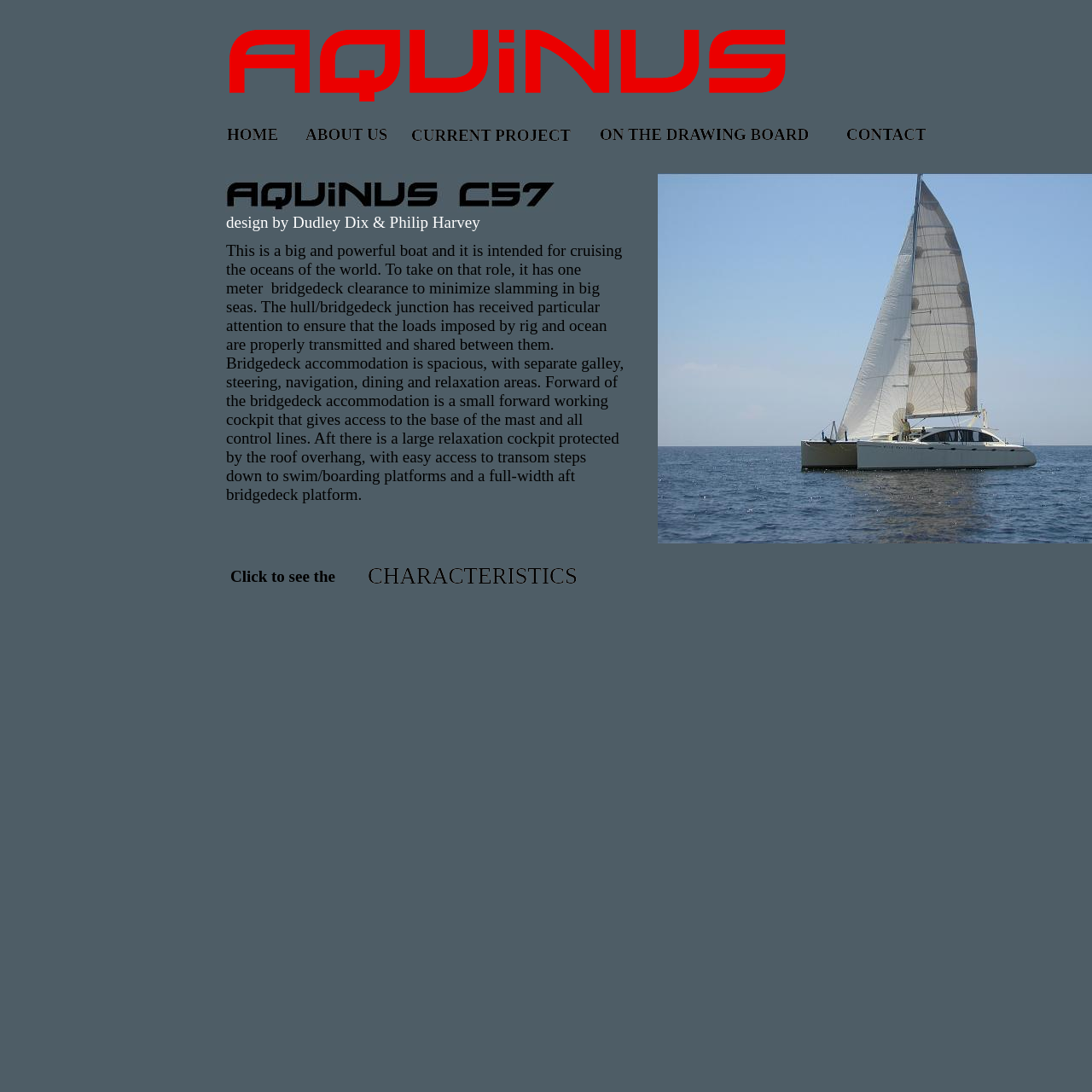What is the location of the galley?
Based on the visual content, answer with a single word or a brief phrase.

Bridgedeck accommodation